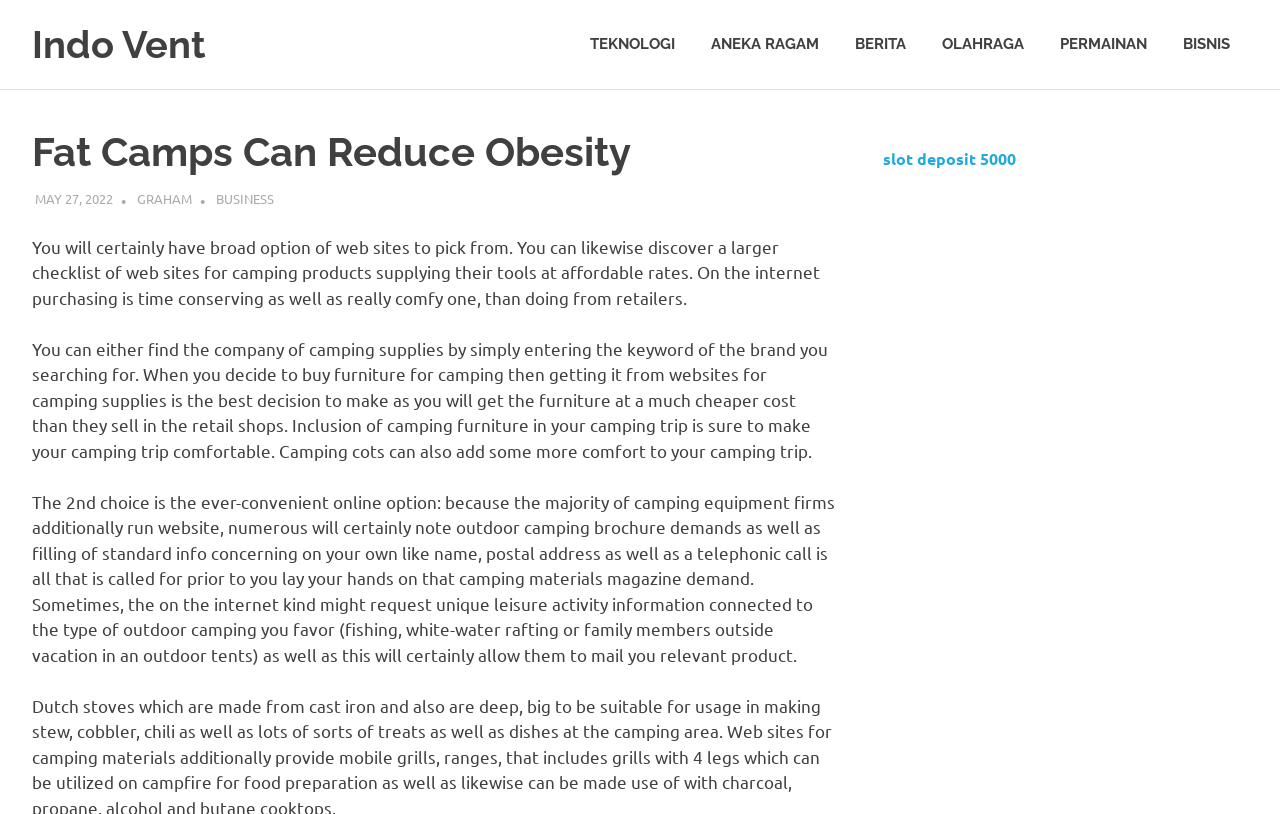Provide the bounding box coordinates for the area that should be clicked to complete the instruction: "Click on the 'Indo Vent' link".

[0.025, 0.027, 0.161, 0.082]